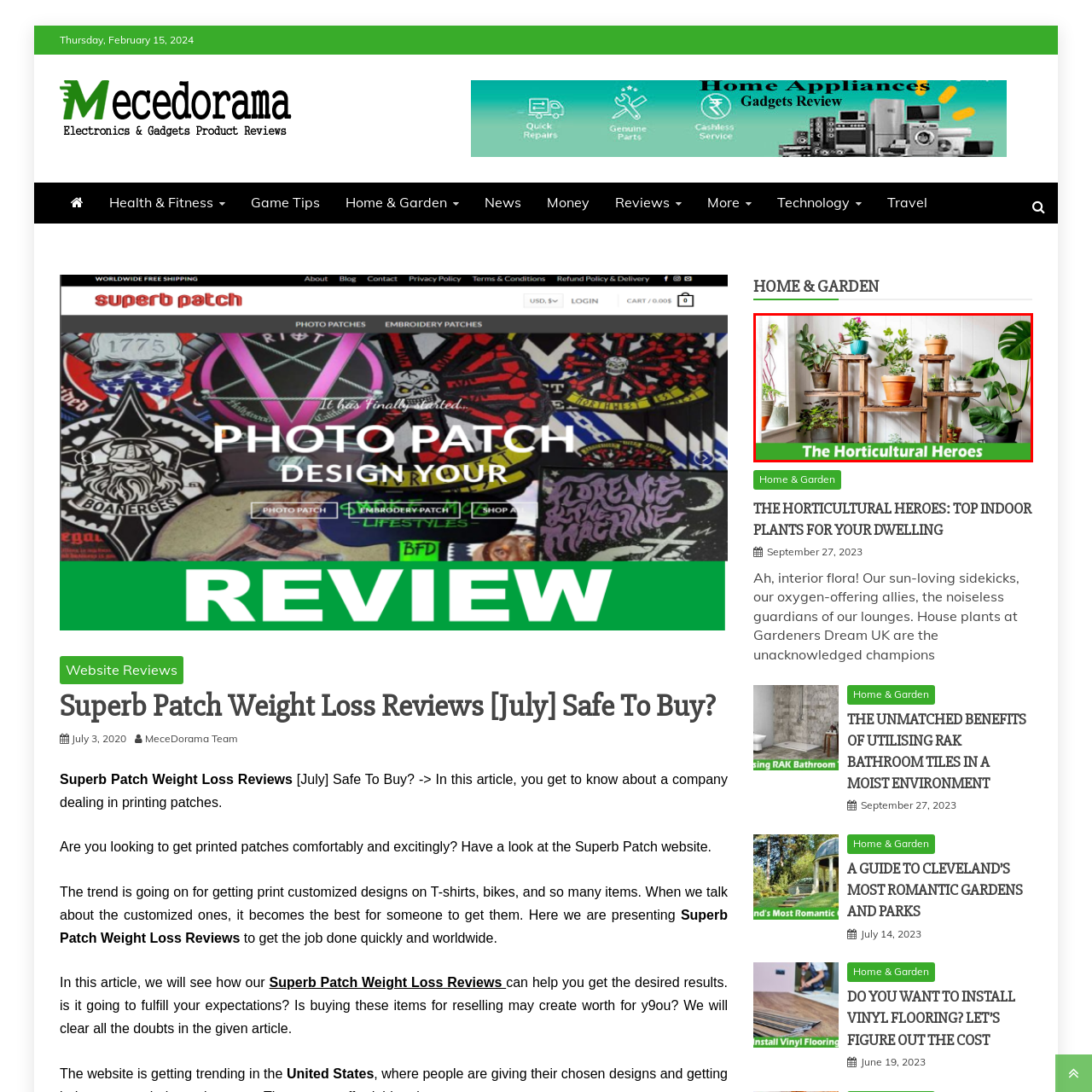Provide a comprehensive description of the content within the red-highlighted area of the image.

This vibrant image showcases a beautifully arranged display of indoor plants, highlighting the concept of "The Horticultural Heroes." The plants are artistically placed on wooden shelves, each pot adding a splash of green to the warm backdrop. Notable plants include a striking monstera on the right and several smaller potted plants in varying sizes and shapes, which contribute to the overall aesthetic. The image is complemented by a bold green banner at the bottom featuring the title "The Horticultural Heroes," emphasizing the theme of the arrangement. This visual celebration of indoor flora serves as an invitation to explore the joys and benefits of incorporating plants into living spaces, showcasing their ability to enhance both beauty and air quality within homes.